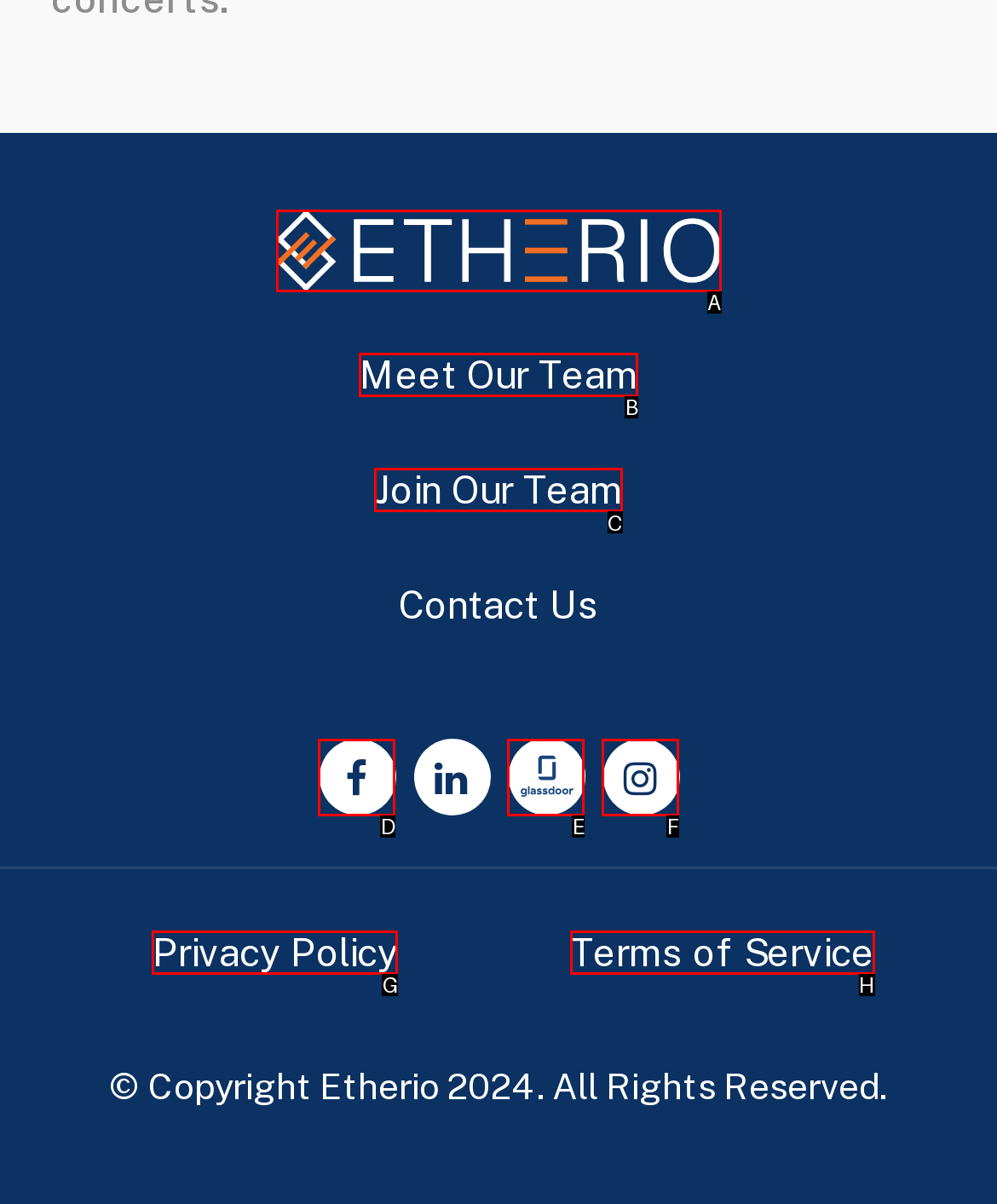Choose the HTML element you need to click to achieve the following task: View Join Our Team
Respond with the letter of the selected option from the given choices directly.

C